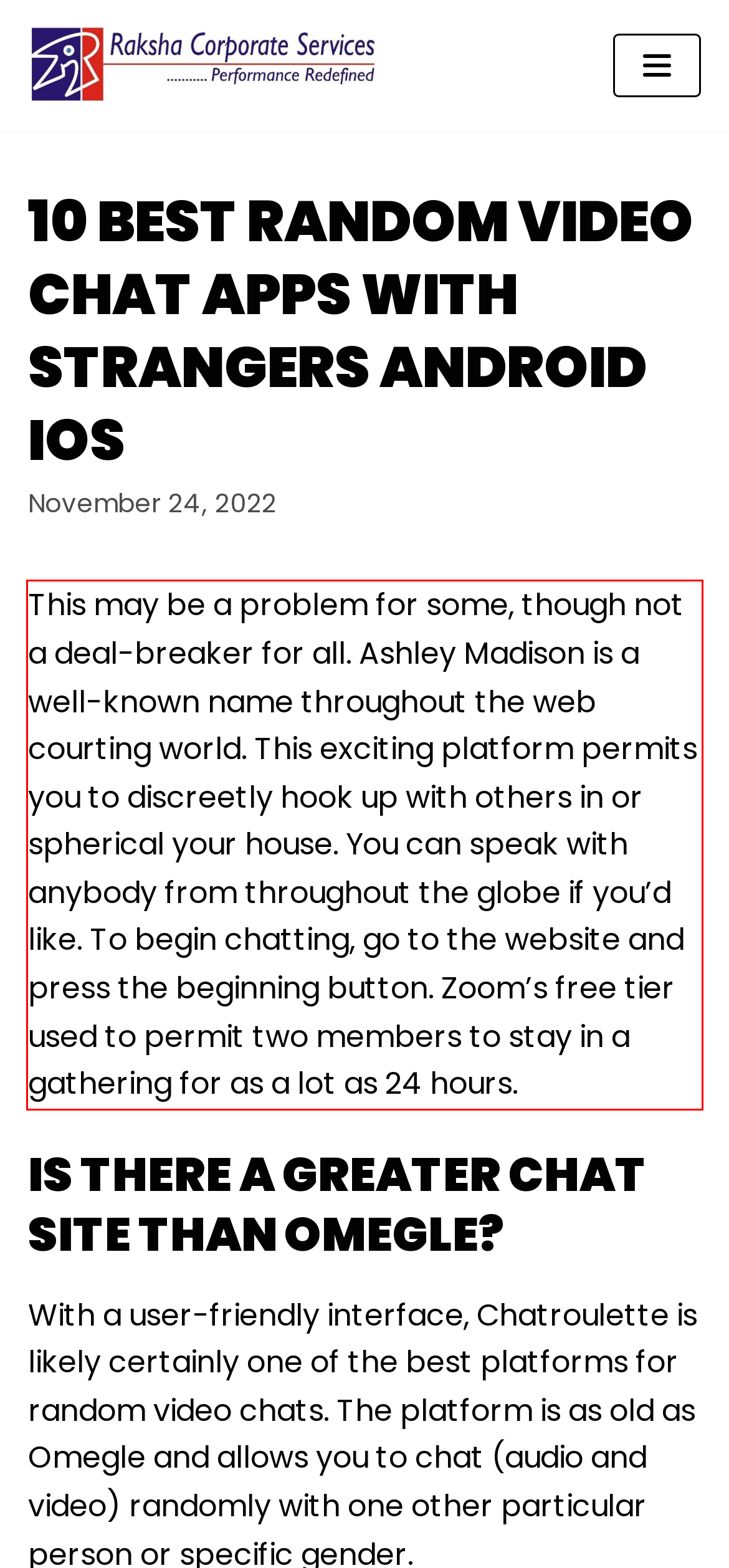Observe the screenshot of the webpage that includes a red rectangle bounding box. Conduct OCR on the content inside this red bounding box and generate the text.

This may be a problem for some, though not a deal-breaker for all. Ashley Madison is a well-known name throughout the web courting world. This exciting platform permits you to discreetly hook up with others in or spherical your house. You can speak with anybody from throughout the globe if you’d like. To begin chatting, go to the website and press the beginning button. Zoom’s free tier used to permit two members to stay in a gathering for as a lot as 24 hours.